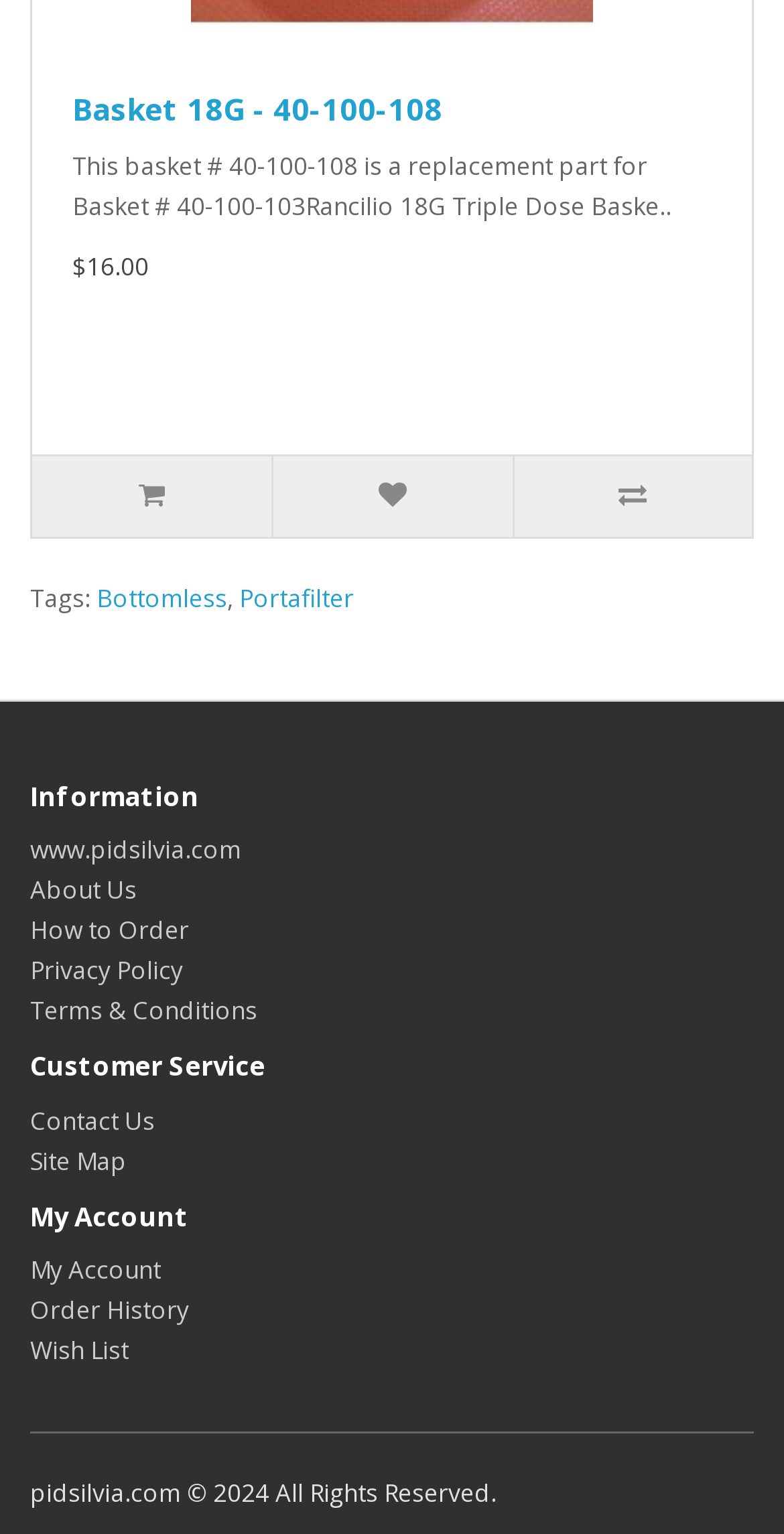Answer in one word or a short phrase: 
What is the copyright year of the website?

2024